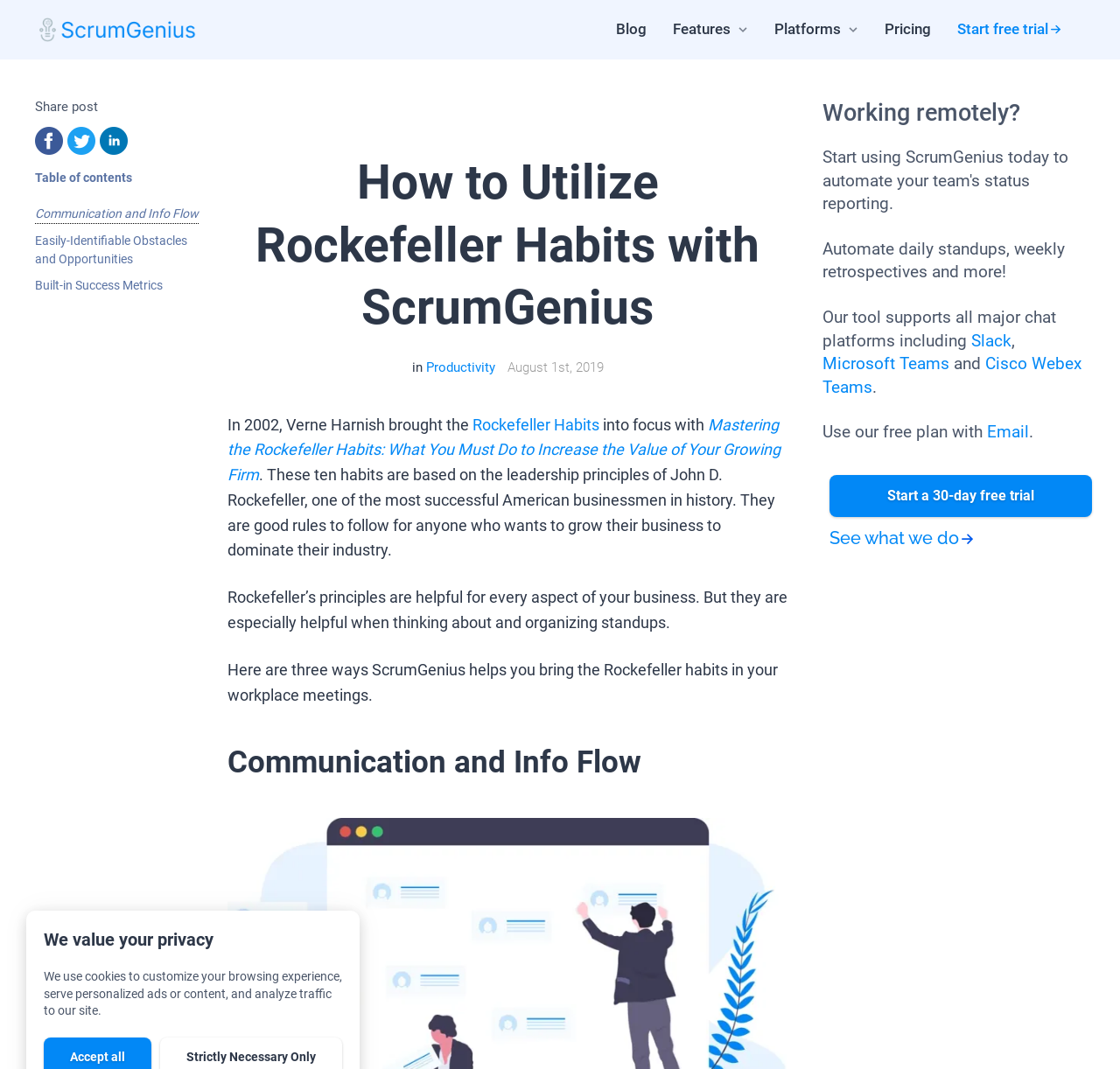What is the purpose of the 'Start free trial' button?
Can you provide a detailed and comprehensive answer to the question?

The webpage contains a link with the text 'Start a 30-day free trial', indicating that the purpose of the button is to allow users to start a free trial of the ScrumGenius service.